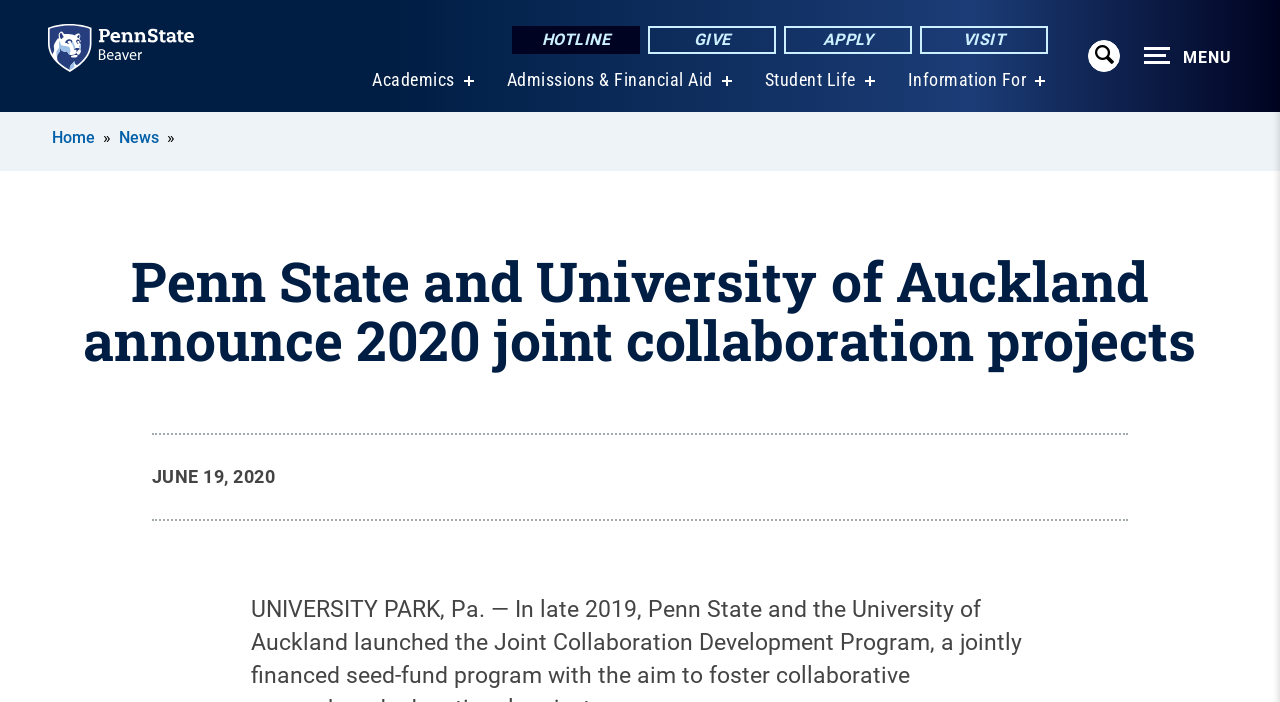How many buttons are there in the top navigation bar?
Please give a detailed answer to the question using the information shown in the image.

There are 2 buttons in the top navigation bar, which are 'Expand navigation menu' and 'MENU'.